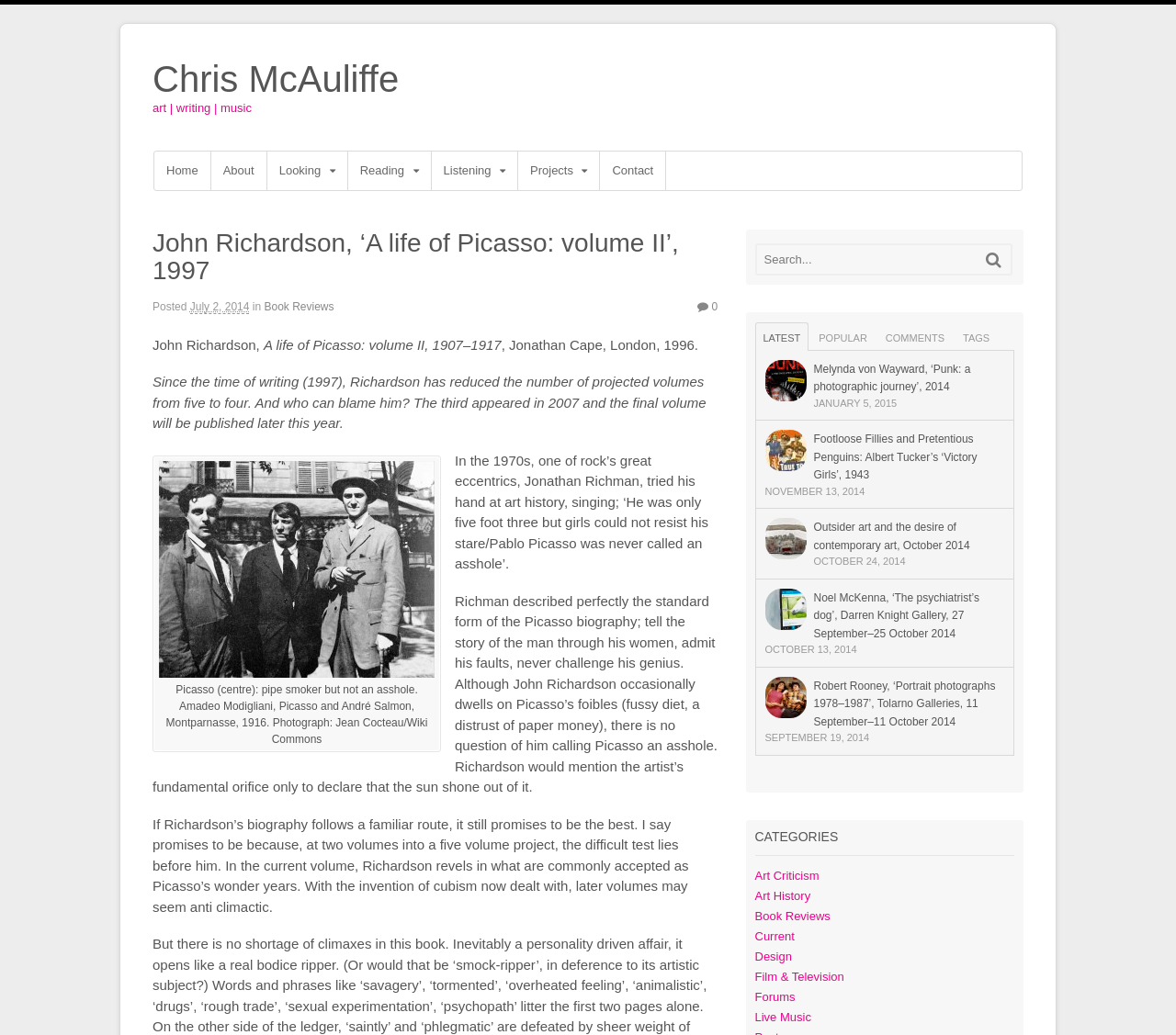Who is the author of the book?
Give a single word or phrase answer based on the content of the image.

John Richardson